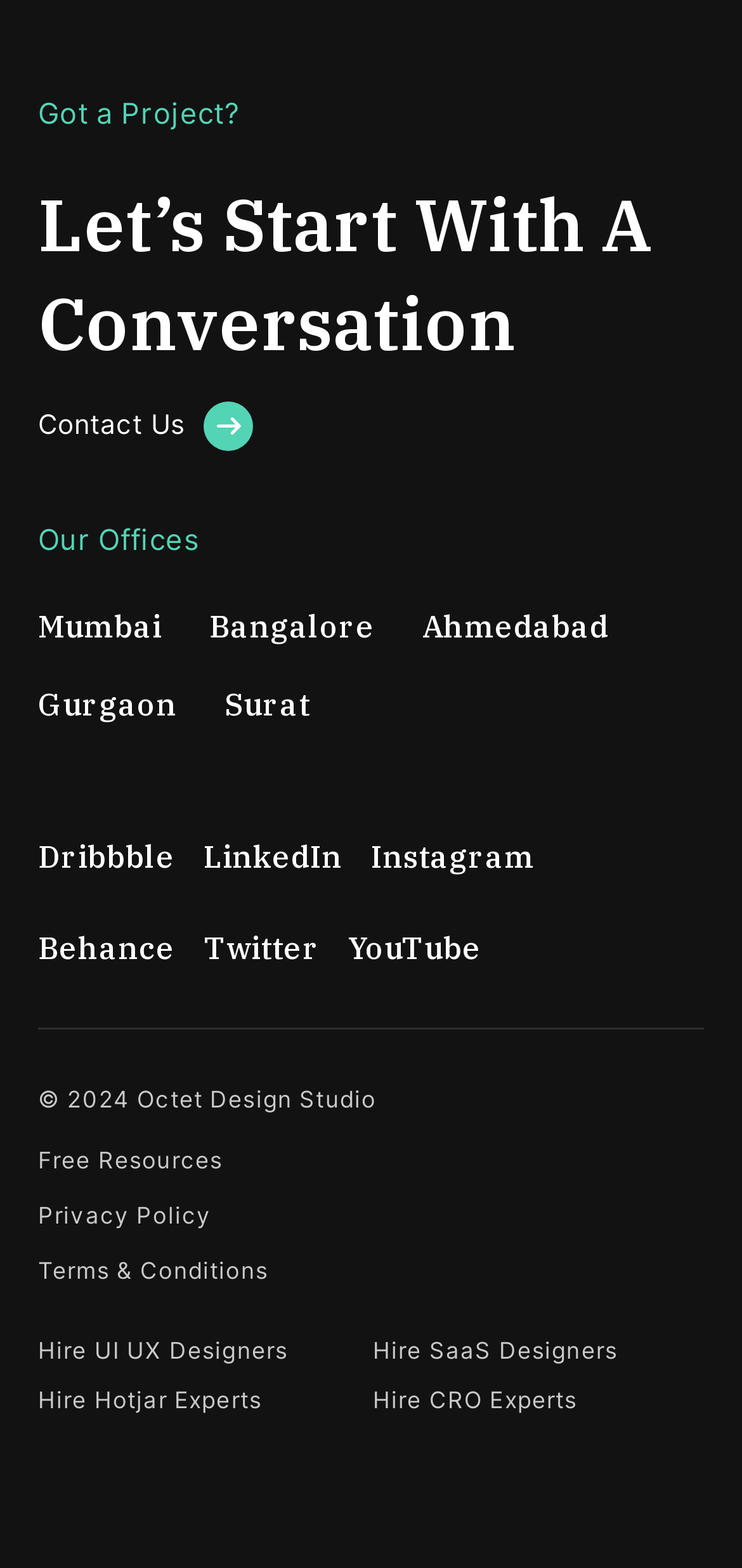Using the element description: "Instagram", determine the bounding box coordinates for the specified UI element. The coordinates should be four float numbers between 0 and 1, [left, top, right, bottom].

[0.5, 0.534, 0.721, 0.559]